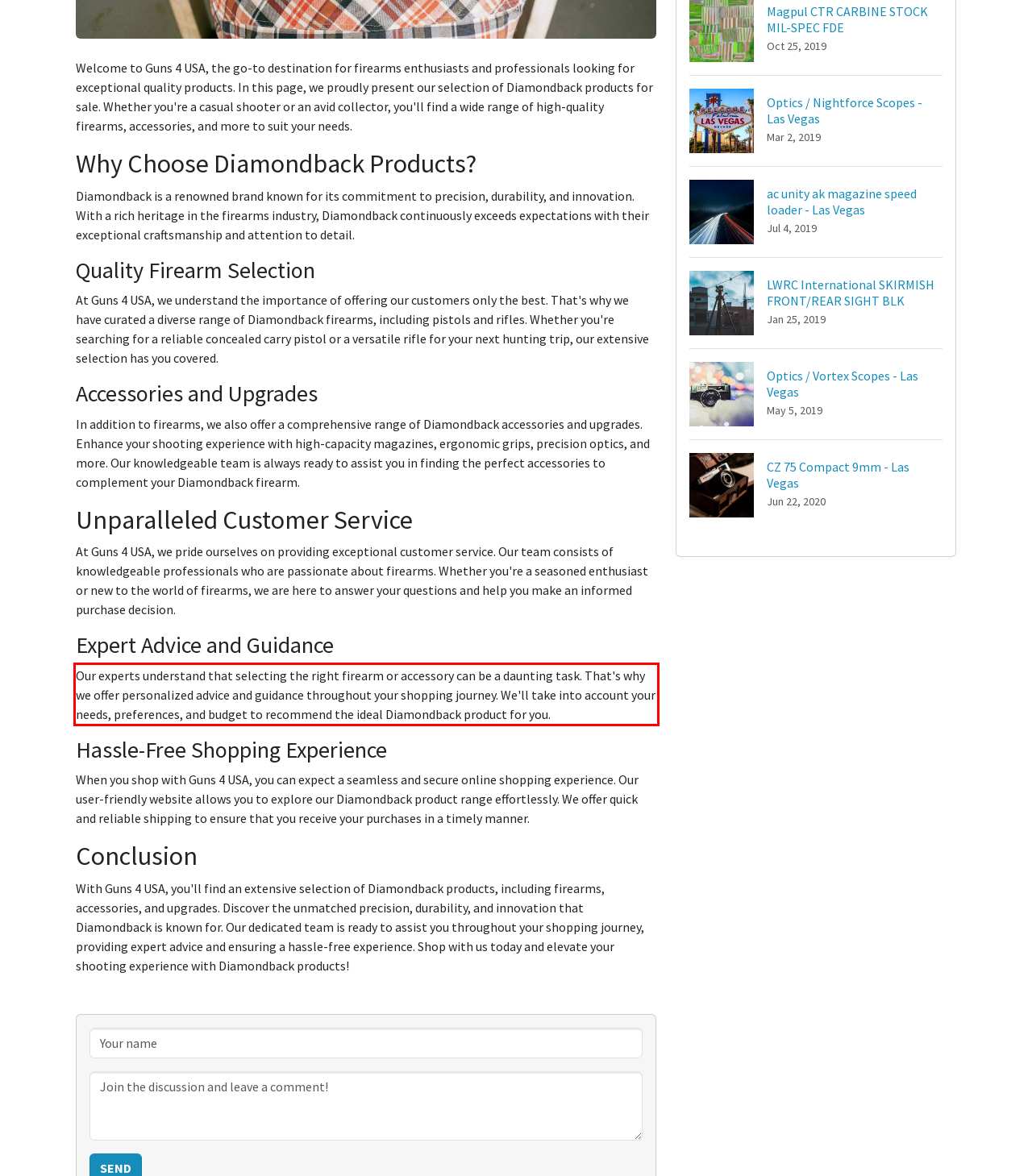Identify the text inside the red bounding box in the provided webpage screenshot and transcribe it.

Our experts understand that selecting the right firearm or accessory can be a daunting task. That's why we offer personalized advice and guidance throughout your shopping journey. We'll take into account your needs, preferences, and budget to recommend the ideal Diamondback product for you.